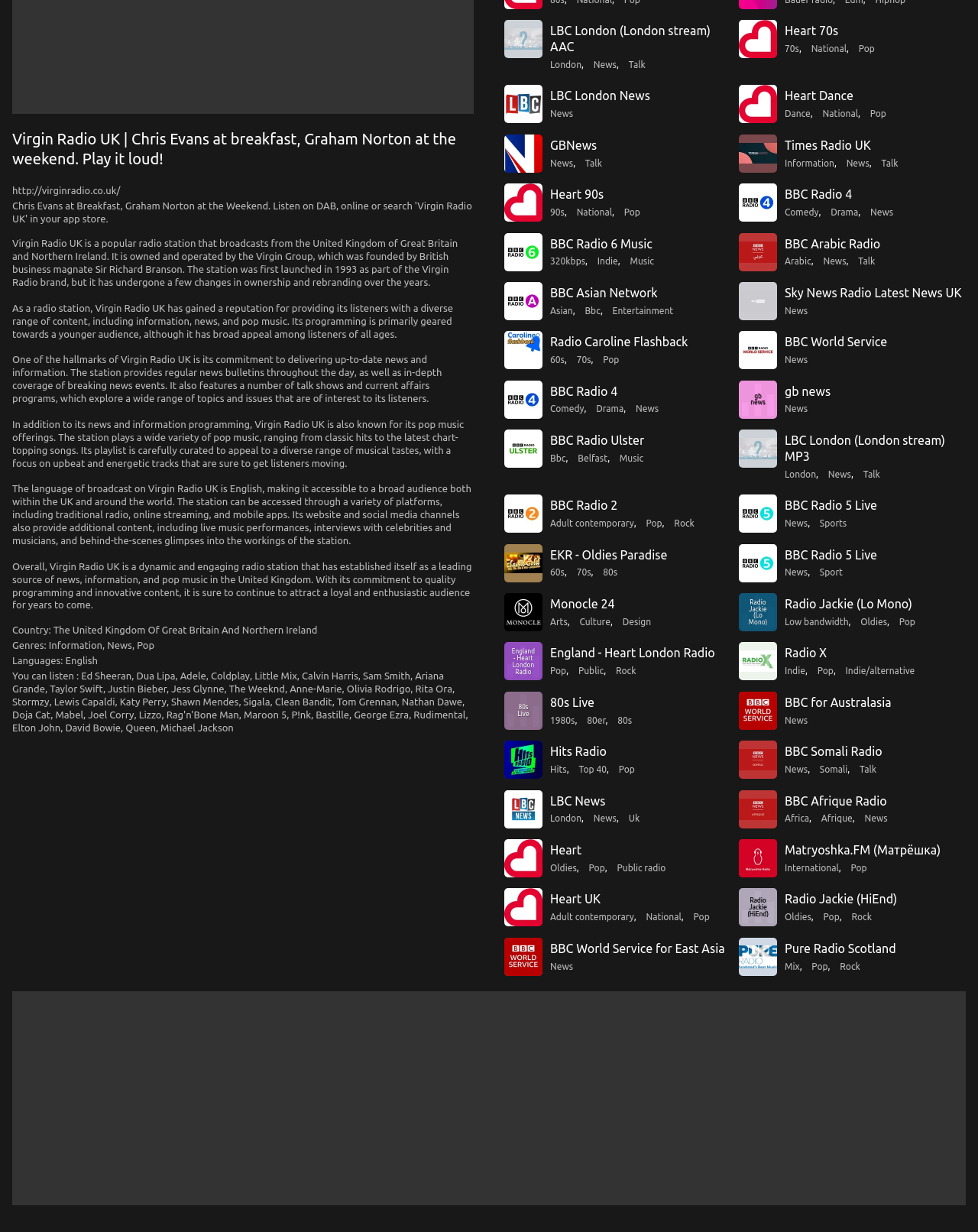Predict the bounding box coordinates for the UI element described as: "Radio Caroline Flashback". The coordinates should be four float numbers between 0 and 1, presented as [left, top, right, bottom].

[0.562, 0.272, 0.703, 0.283]